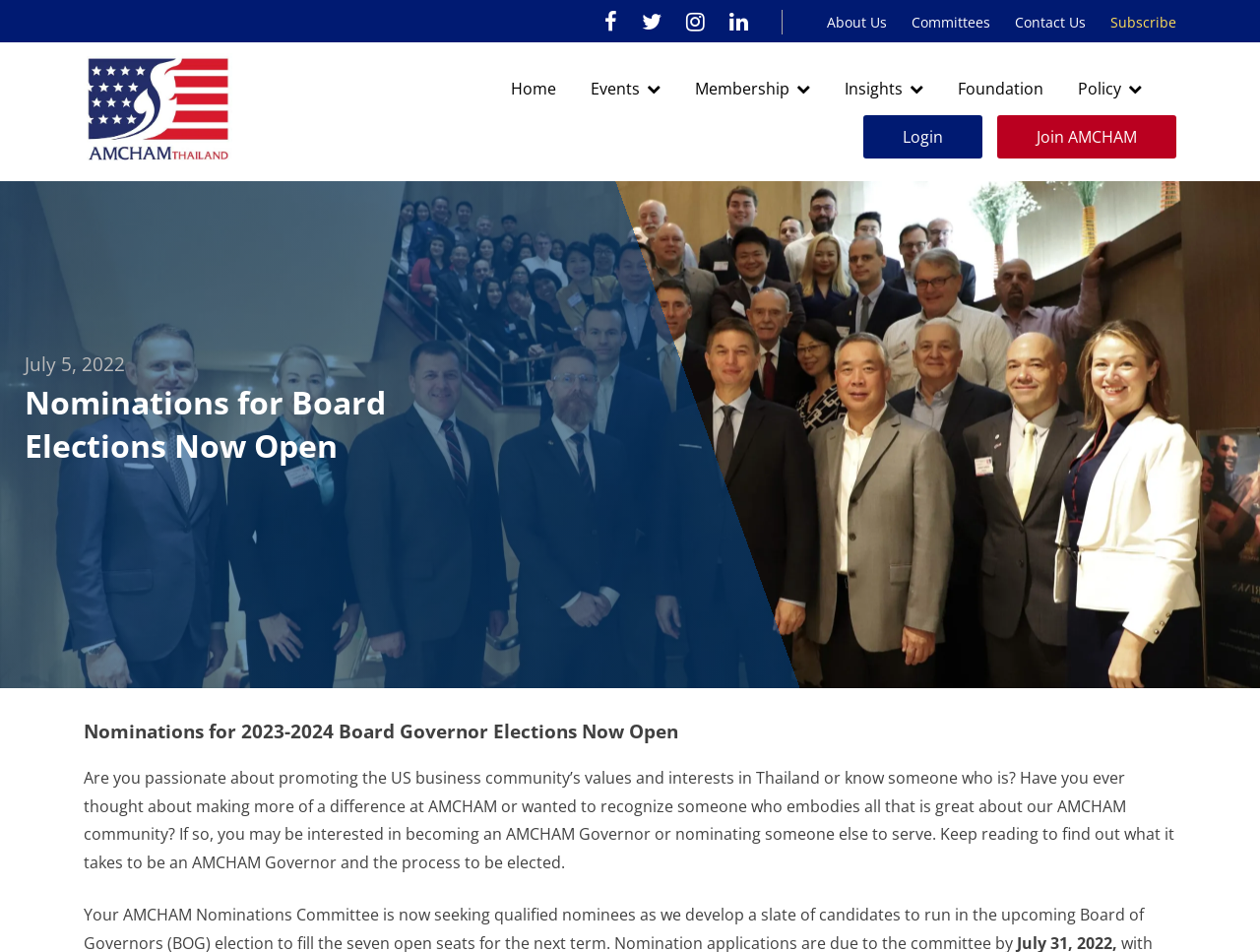Identify the bounding box coordinates of the region that should be clicked to execute the following instruction: "Click on About Us".

[0.656, 0.013, 0.704, 0.033]